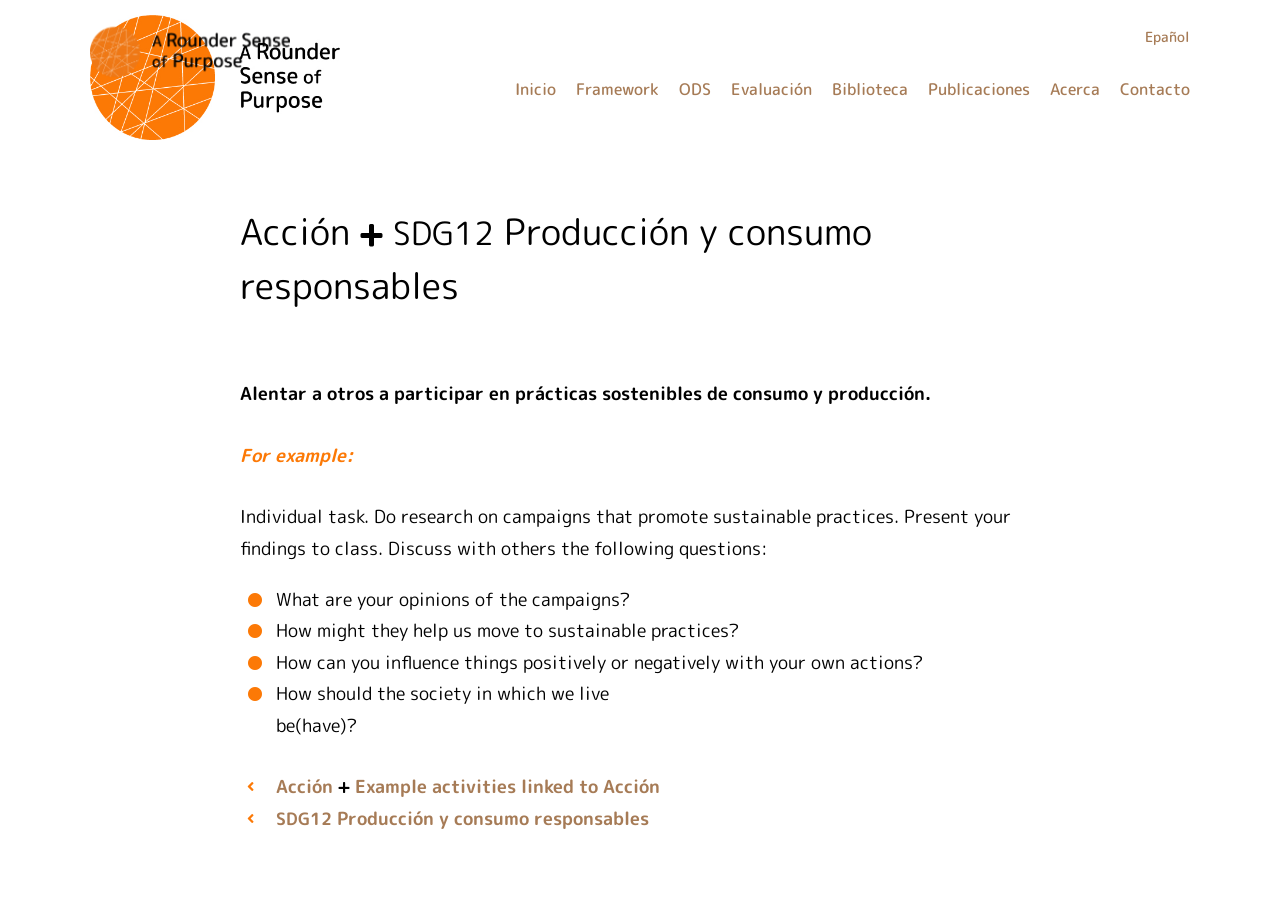Identify the bounding box coordinates of the clickable region to carry out the given instruction: "Search for something".

None